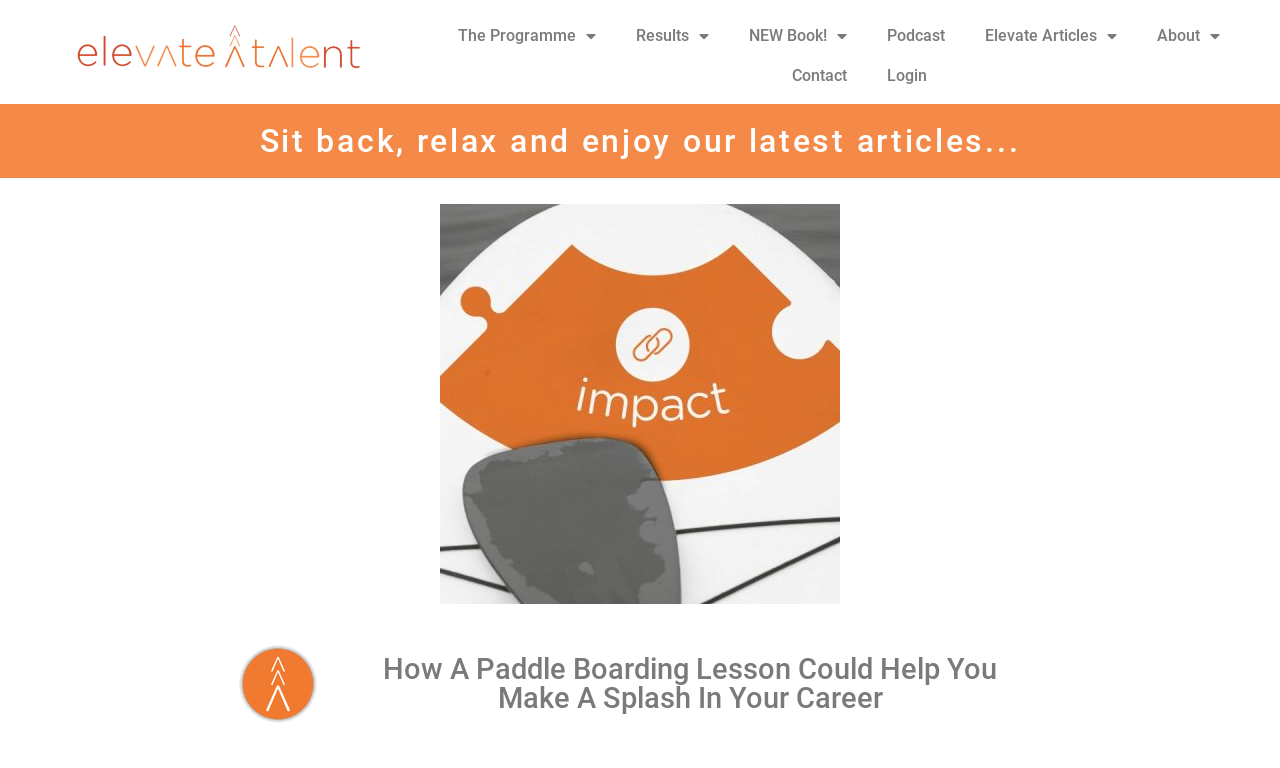What is the purpose of the paddle boarding lesson?
From the screenshot, provide a brief answer in one word or phrase.

To make a splash in your career